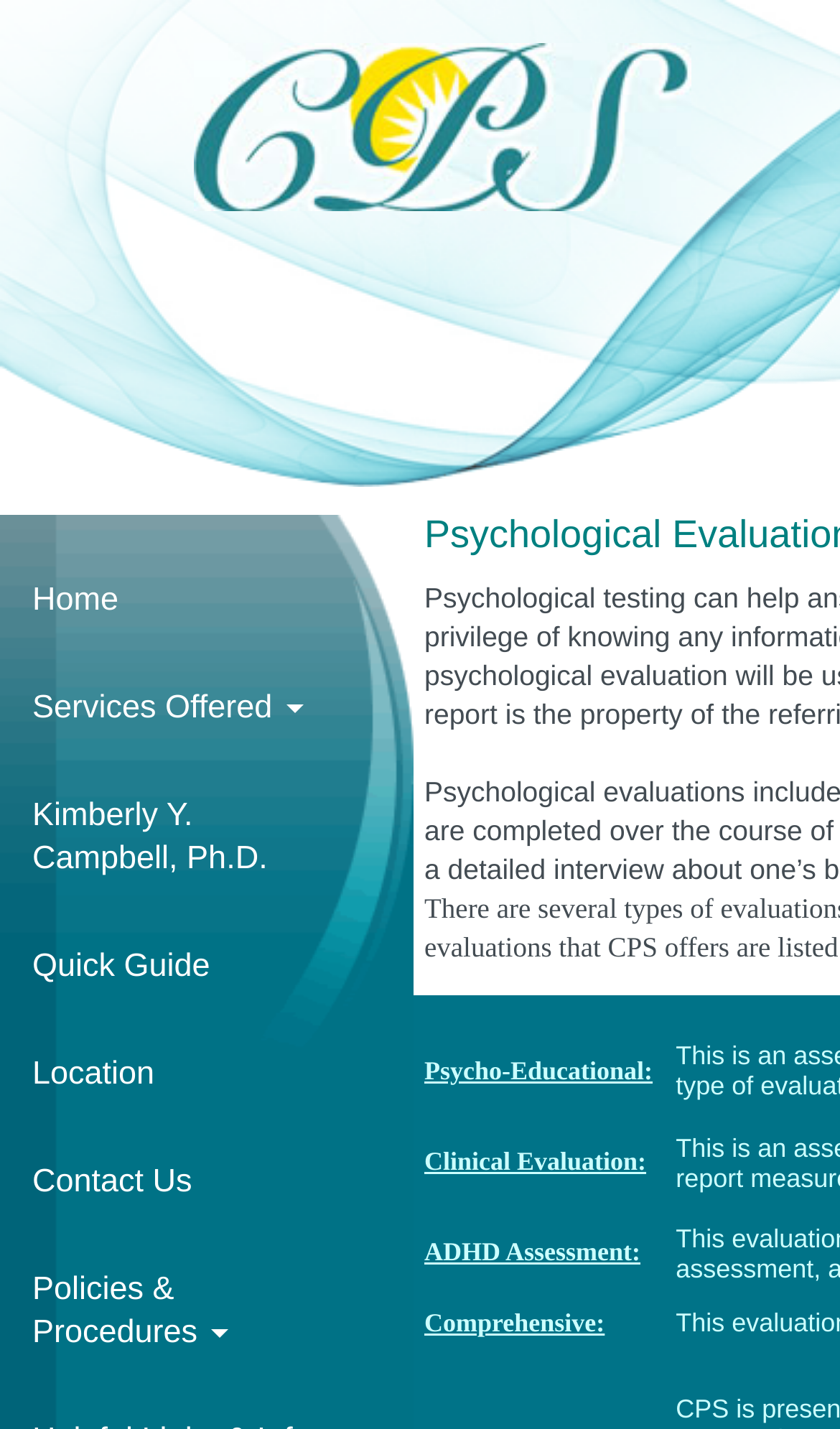Utilize the information from the image to answer the question in detail:
What is the name of the website?

I determined the answer by looking at the link element with the text 'Campbell Psychological Services, LLC Website' at the top of the webpage, which suggests that it is the name of the website.